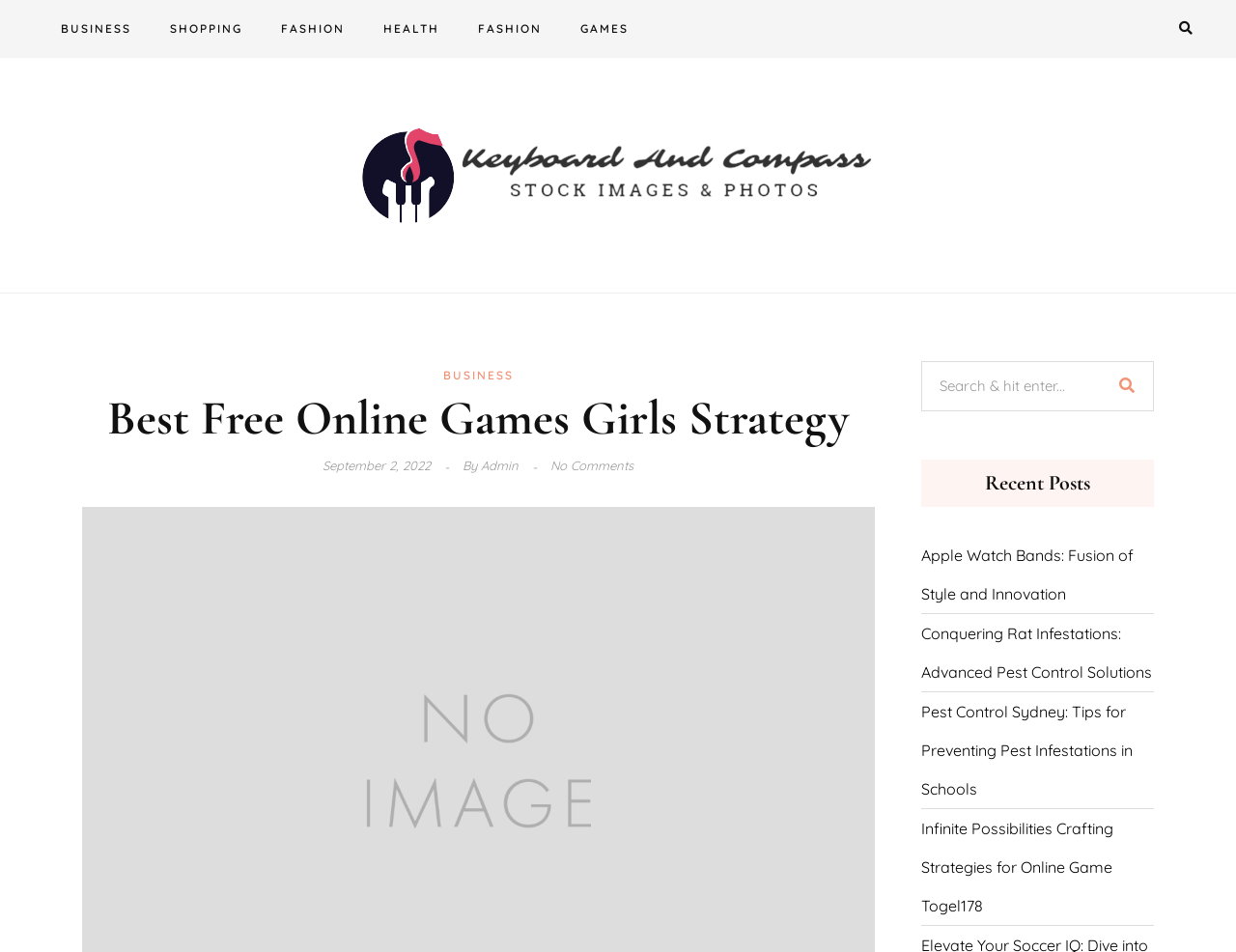What is the purpose of the textbox?
Refer to the image and respond with a one-word or short-phrase answer.

Search